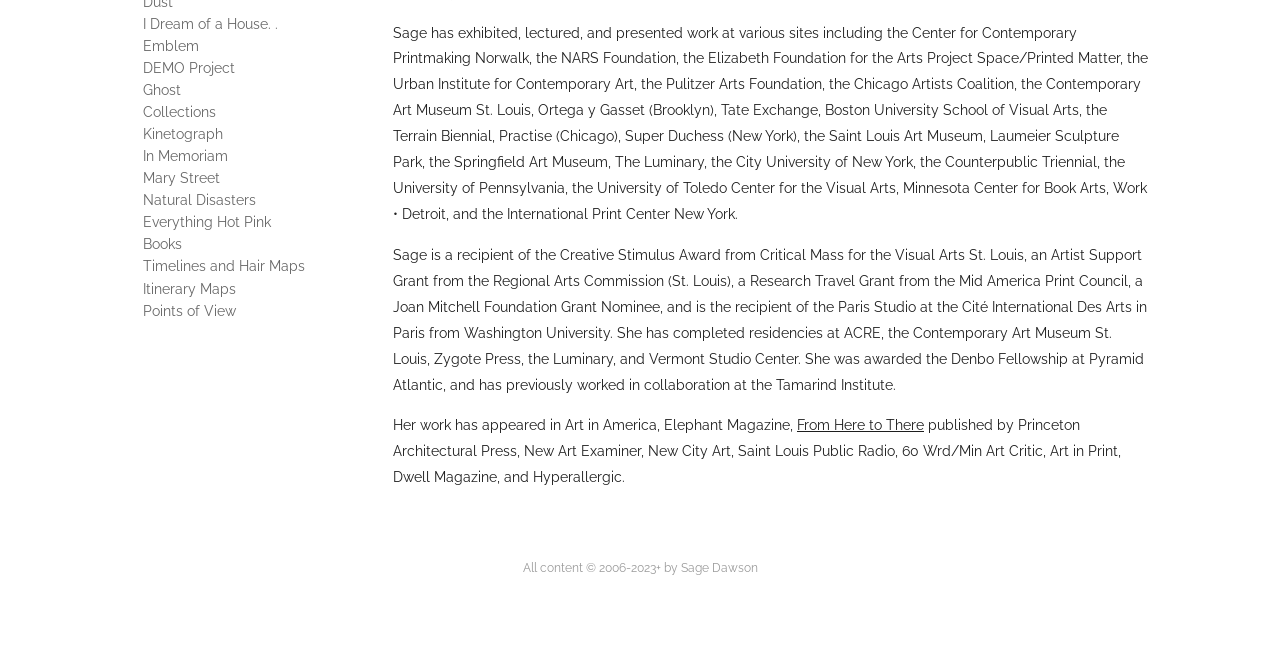Determine the bounding box for the UI element described here: "Kinetograph".

[0.112, 0.193, 0.174, 0.218]